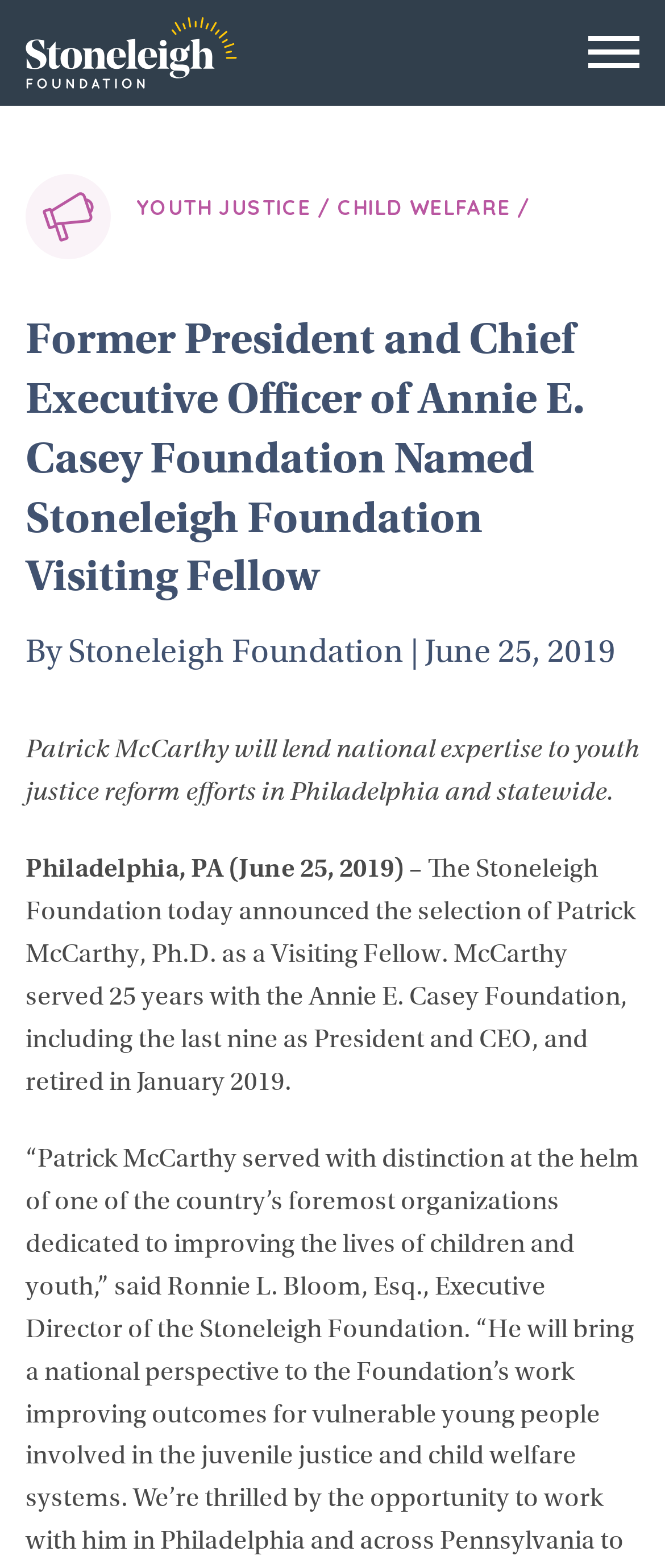Determine the bounding box coordinates (top-left x, top-left y, bottom-right x, bottom-right y) of the UI element described in the following text: Youth Justice

[0.205, 0.124, 0.468, 0.141]